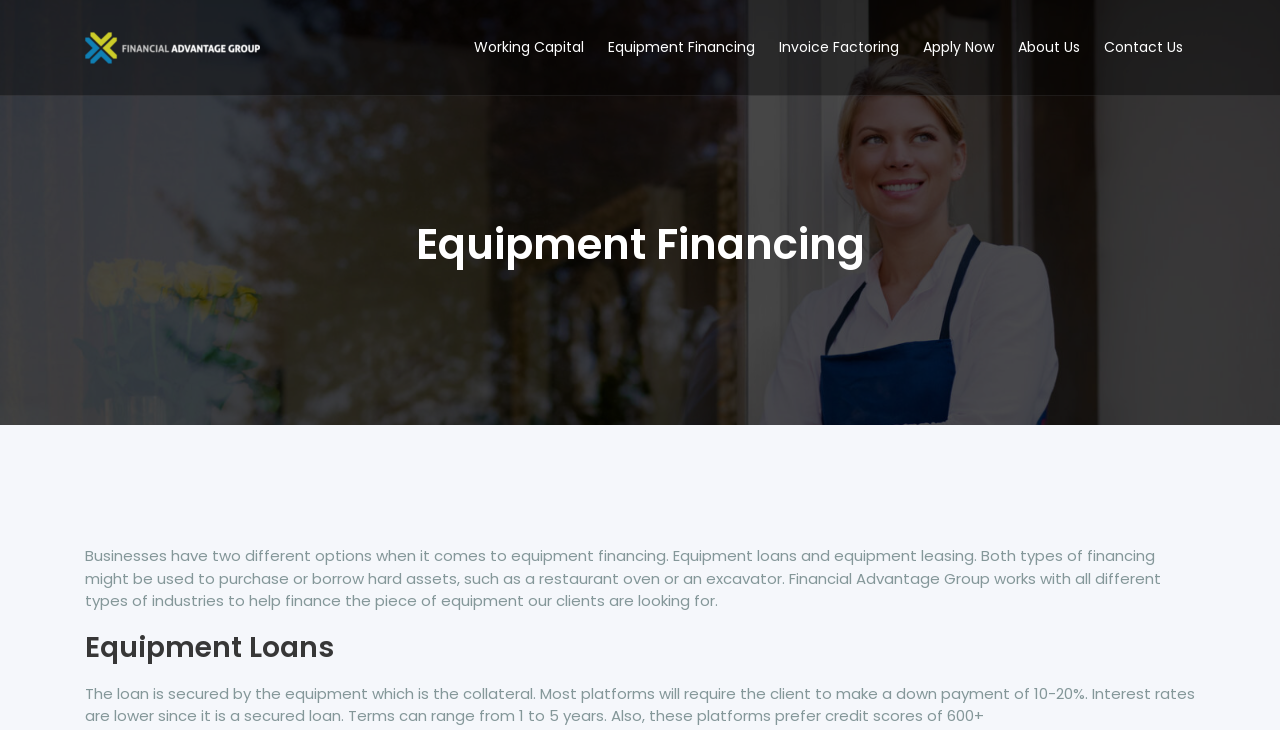Bounding box coordinates must be specified in the format (top-left x, top-left y, bottom-right x, bottom-right y). All values should be floating point numbers between 0 and 1. What are the bounding box coordinates of the UI element described as: Equipment Financing

[0.466, 0.0, 0.599, 0.13]